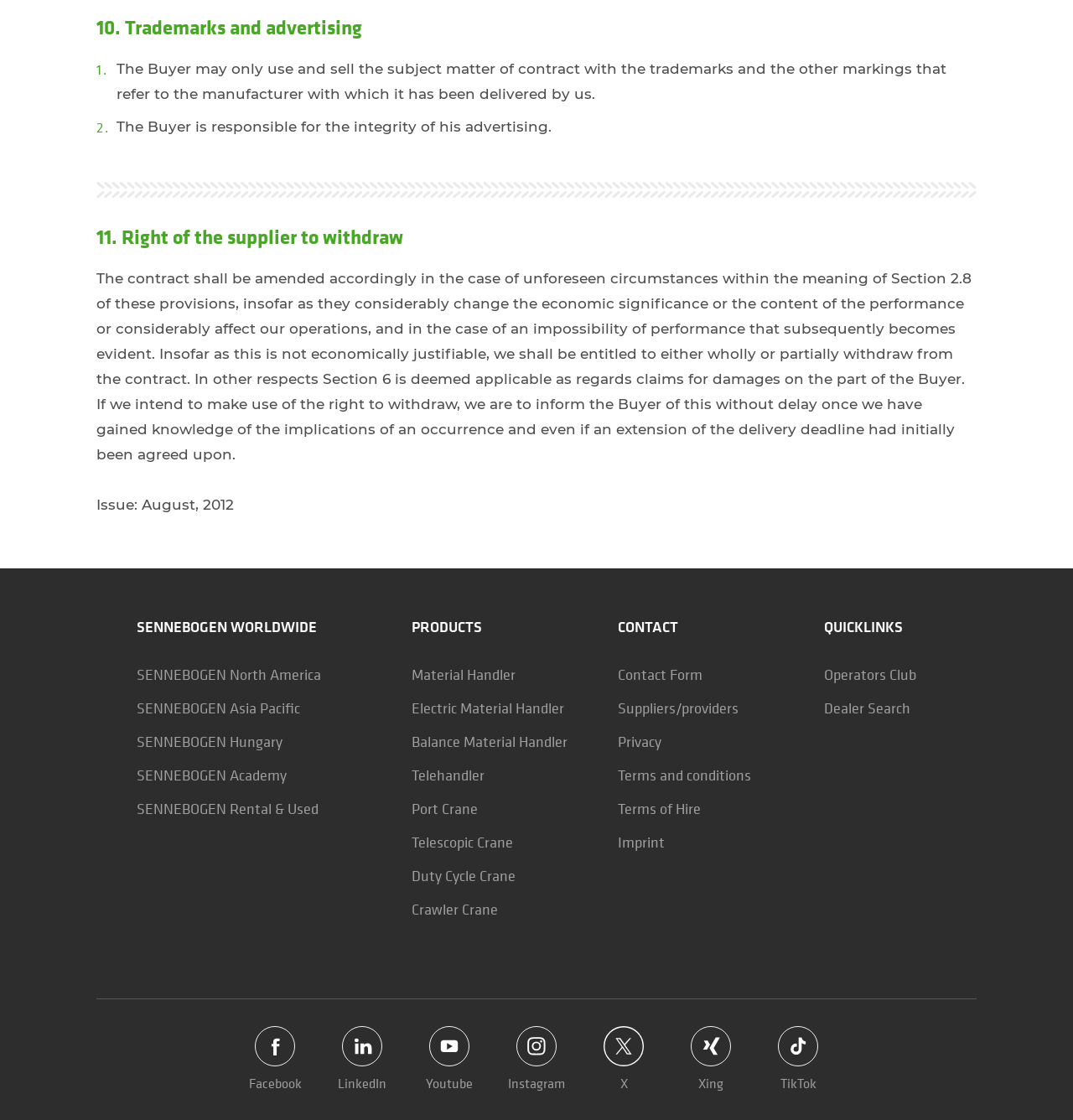Determine the bounding box coordinates of the area to click in order to meet this instruction: "Visit our Facebook page".

[0.225, 0.916, 0.288, 0.976]